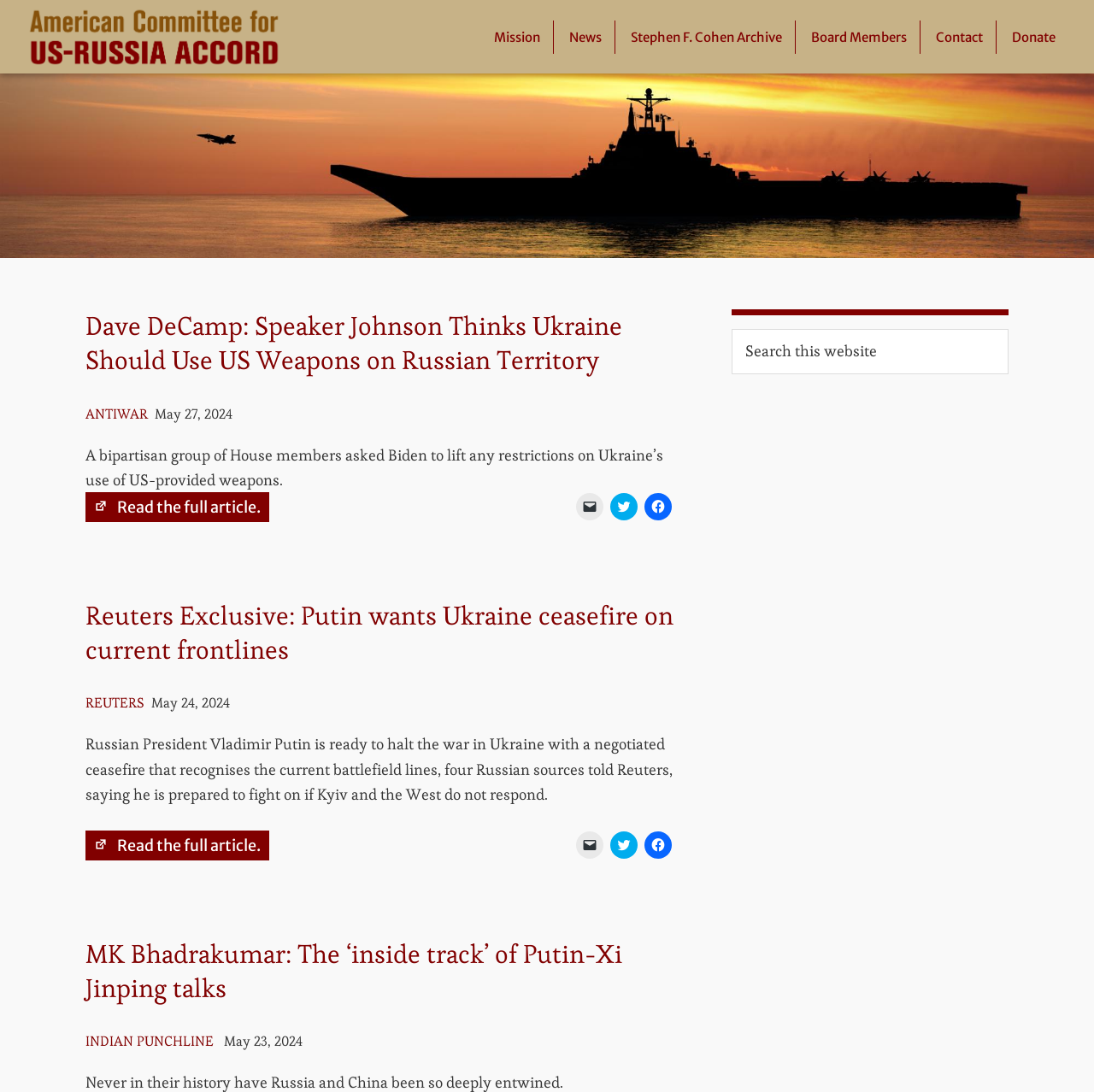Provide a brief response to the question below using a single word or phrase: 
What is the purpose of the search box?

To search this website